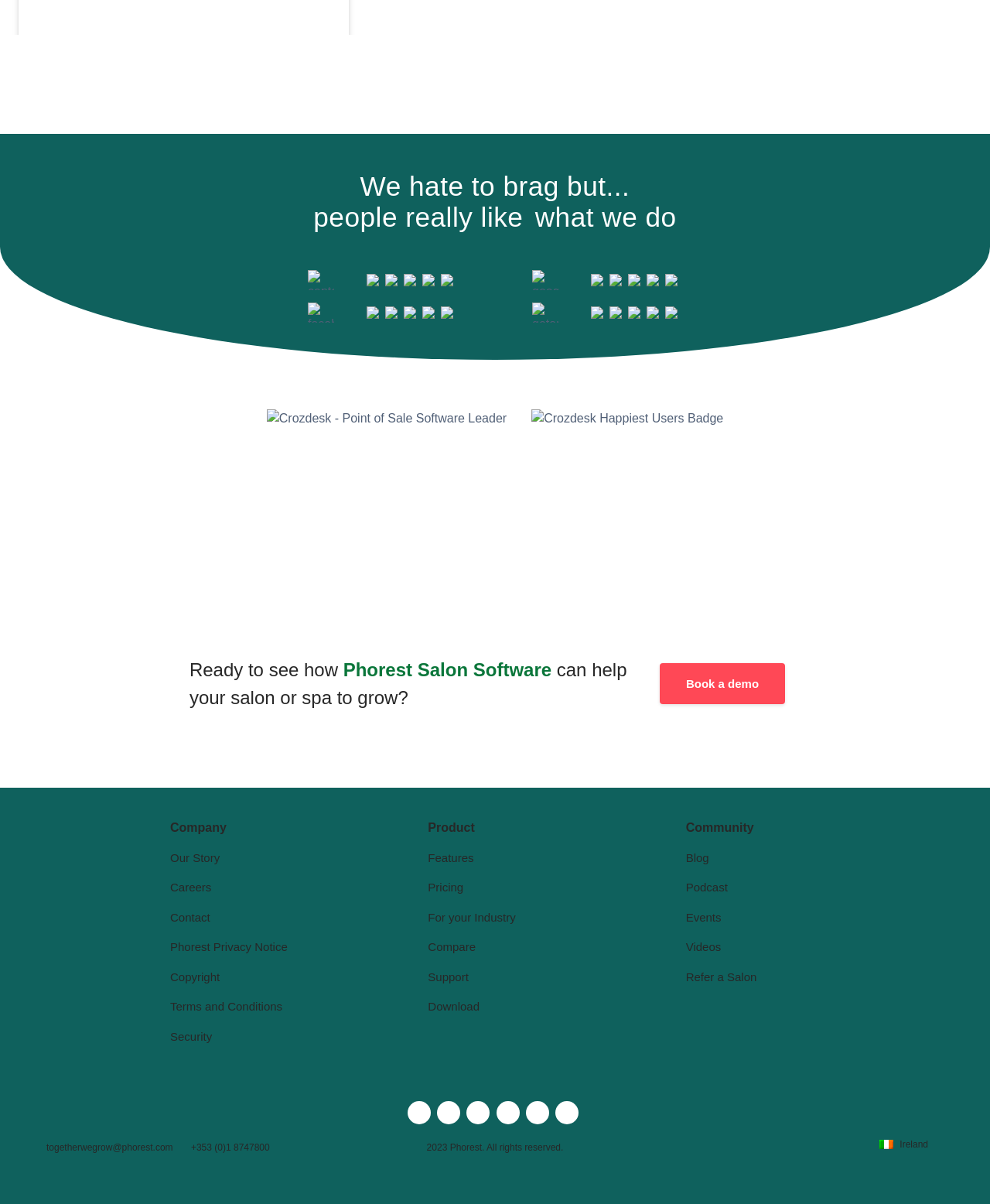Determine the bounding box coordinates of the section to be clicked to follow the instruction: "Read Our Story". The coordinates should be given as four float numbers between 0 and 1, formatted as [left, top, right, bottom].

[0.172, 0.707, 0.222, 0.718]